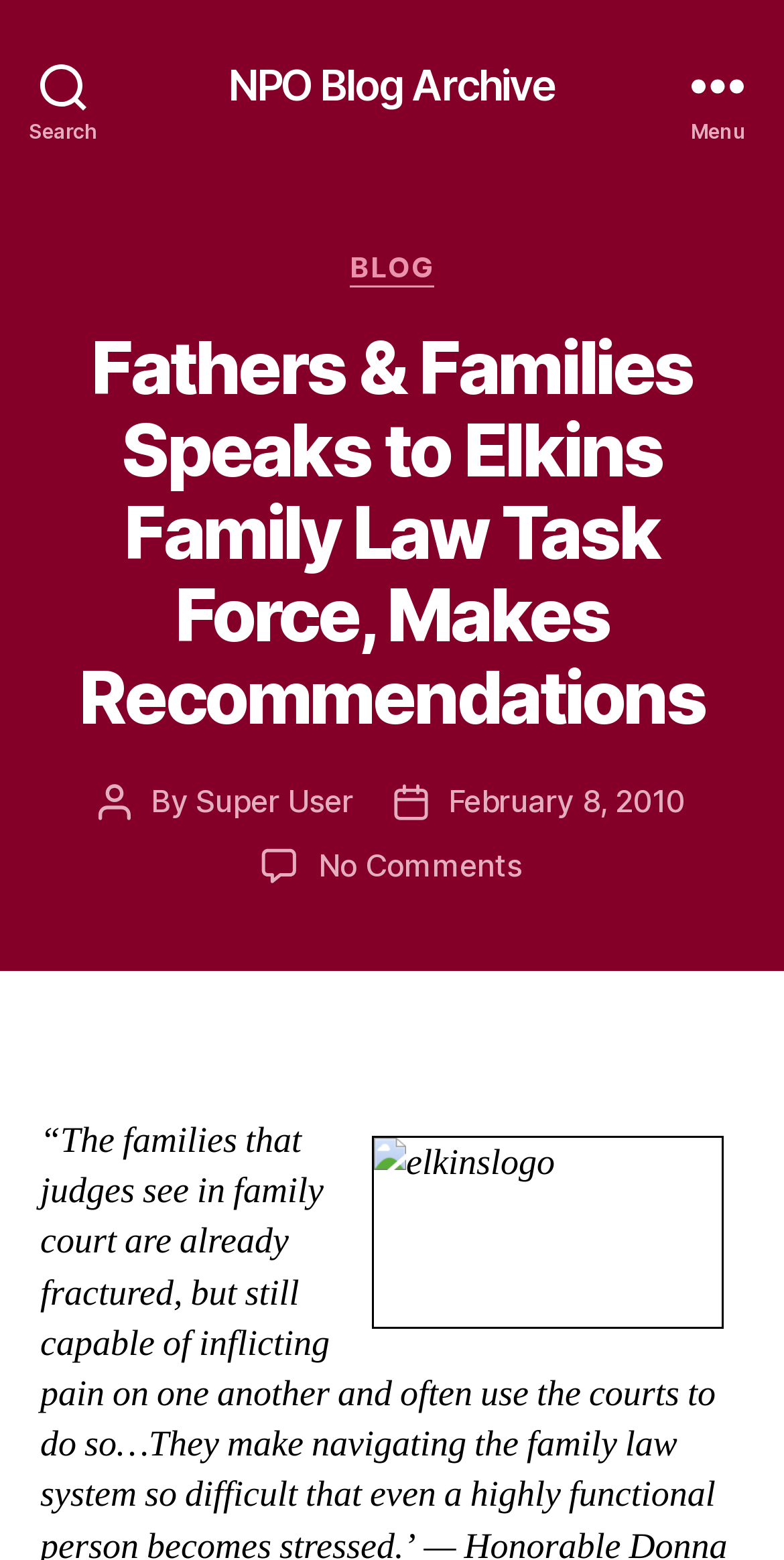What is the name of the author of the post?
Analyze the image and deliver a detailed answer to the question.

I found the answer by looking at the section that says 'Post author' and then finding the corresponding link that says 'Super User'.